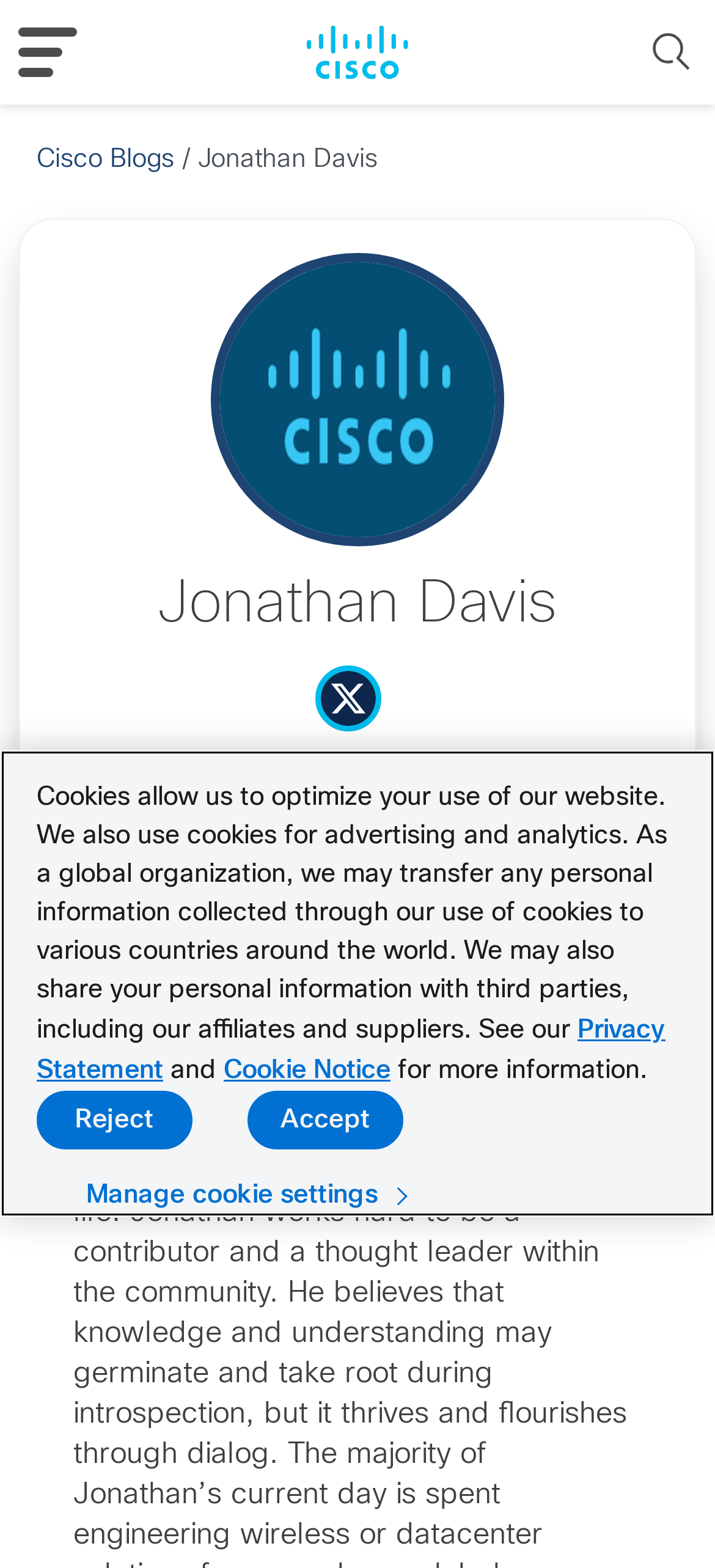What is the purpose of the image with the text 'Avatar'?
Using the image as a reference, deliver a detailed and thorough answer to the question.

The image with the text 'Avatar' is likely a profile picture of Jonathan Davis, as it is placed near his name and has a bounding box that suggests it is a rectangular image.